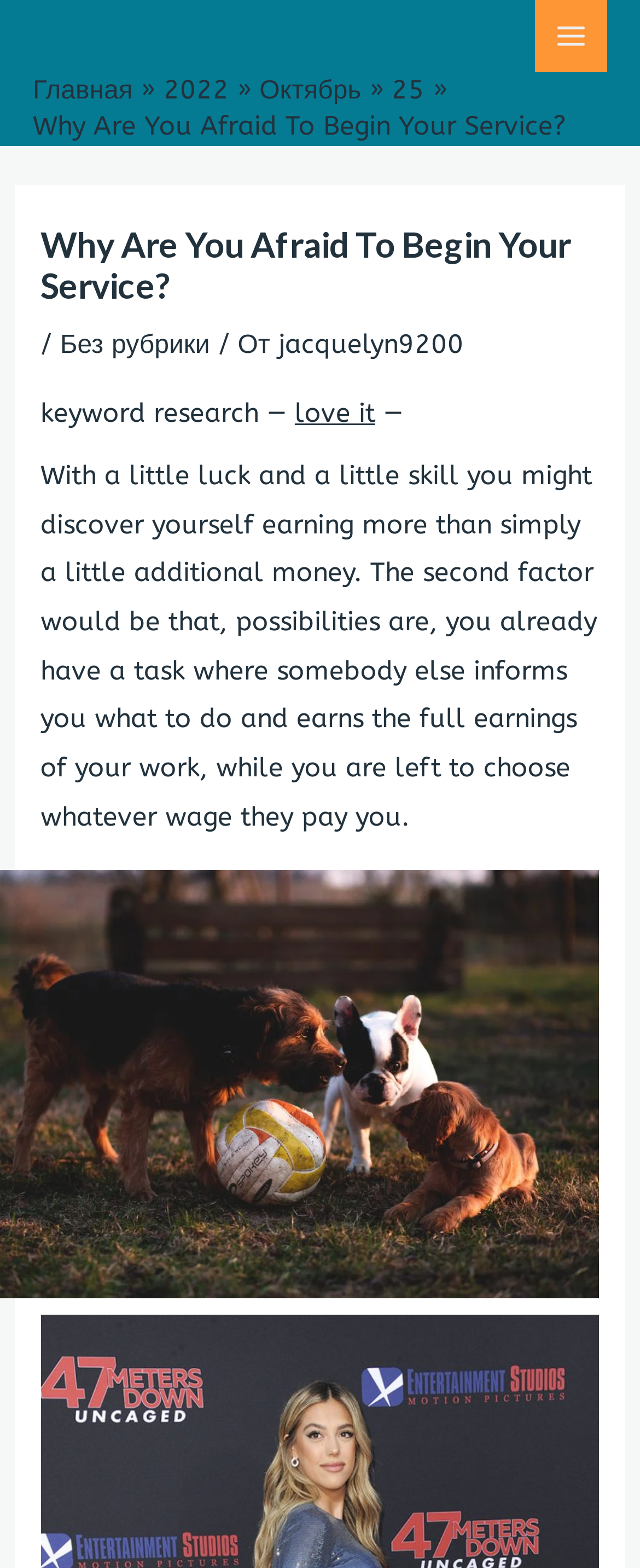Based on the element description: "Без рубрики", identify the UI element and provide its bounding box coordinates. Use four float numbers between 0 and 1, [left, top, right, bottom].

[0.094, 0.209, 0.328, 0.229]